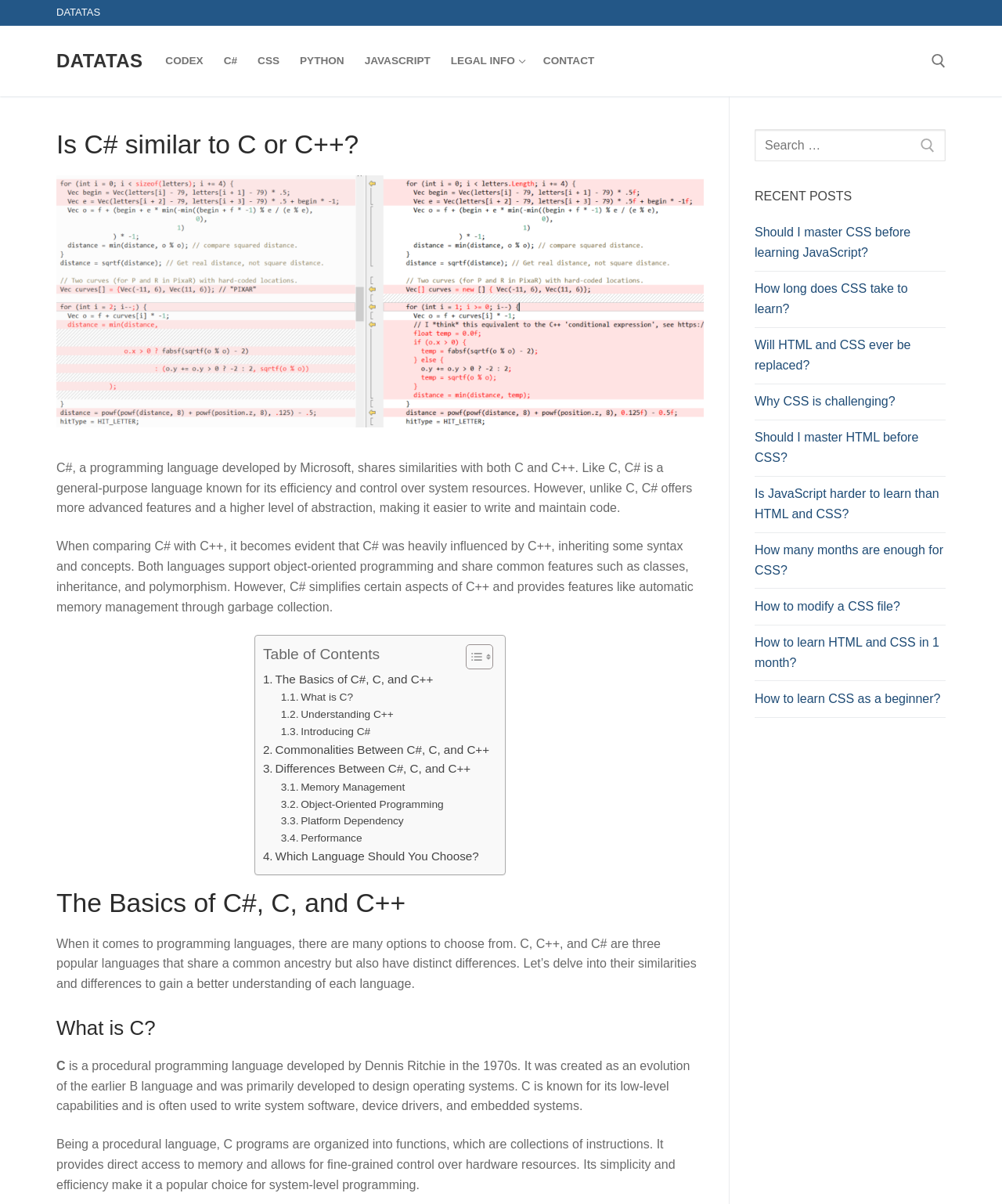How many links are there in the table of contents?
Using the image, elaborate on the answer with as much detail as possible.

The table of contents has 9 links, which are '. The Basics of C#, C, and C++', '. What is C?', '. Understanding C++', '. Introducing C#', '. Commonalities Between C#, C, and C++', '. Differences Between C#, C, and C++', '. Memory Management', '. Object-Oriented Programming', and '. Platform Dependency'.